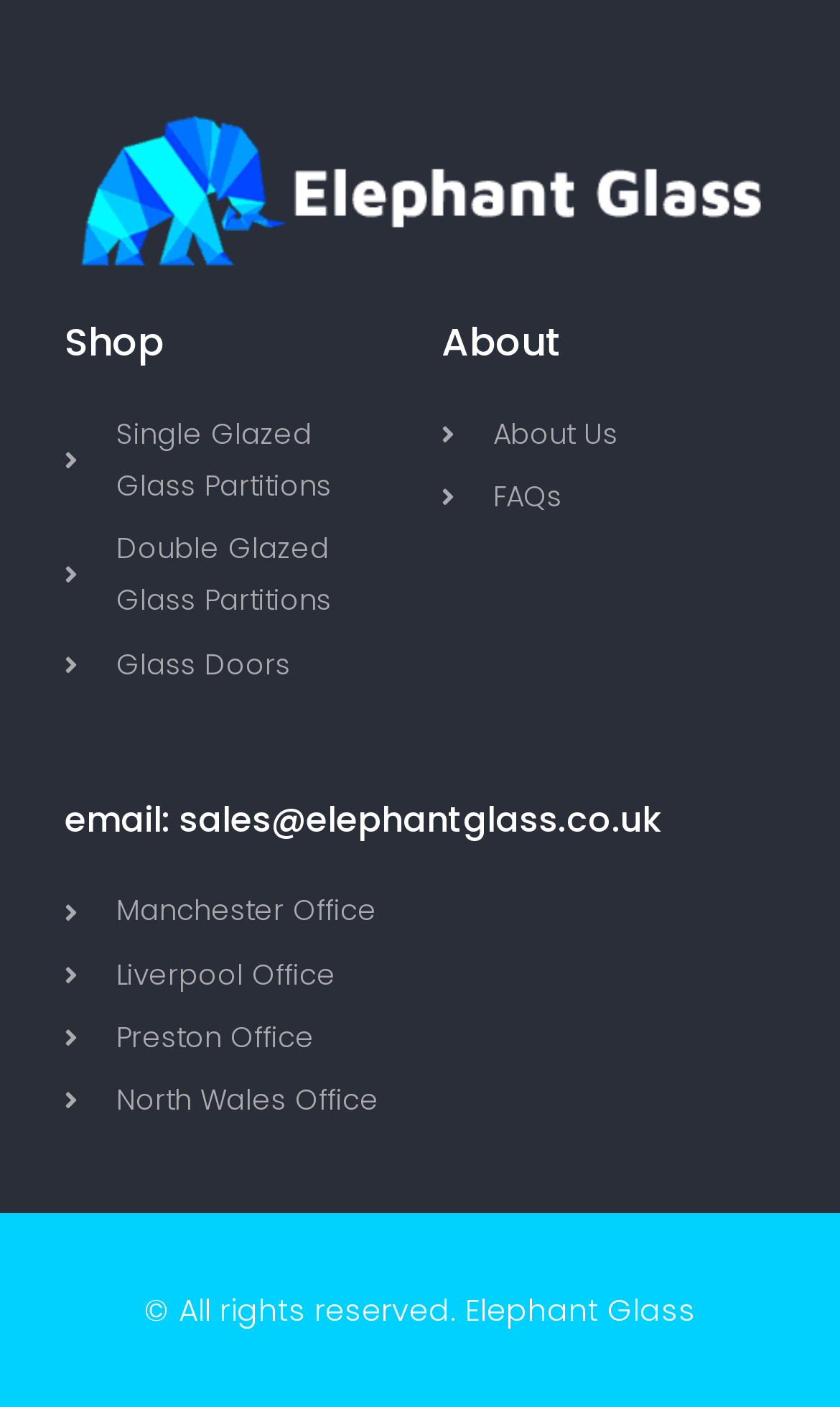Identify the bounding box coordinates of the clickable section necessary to follow the following instruction: "Click on the 'Shop' heading". The coordinates should be presented as four float numbers from 0 to 1, i.e., [left, top, right, bottom].

[0.077, 0.224, 0.474, 0.26]